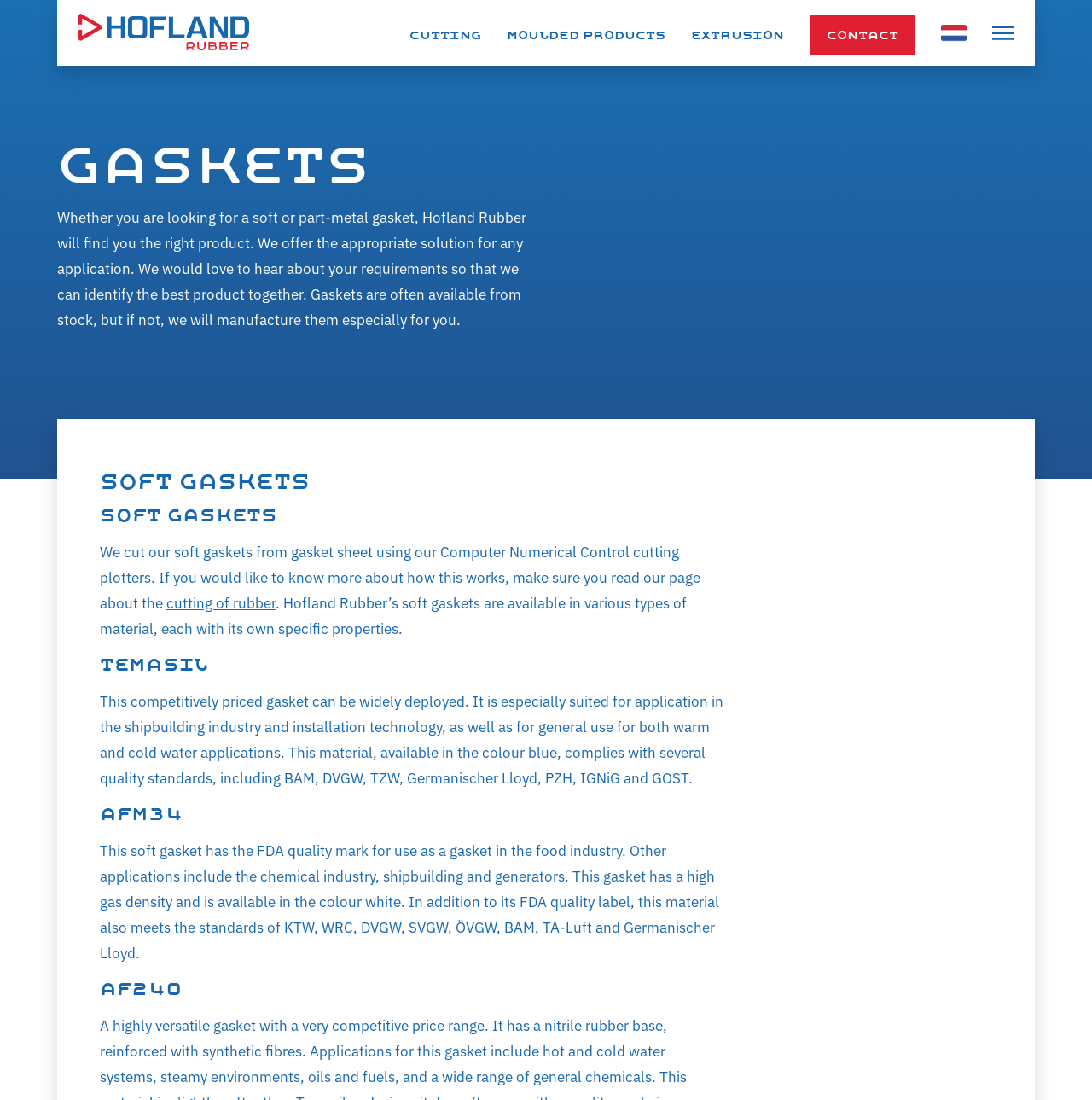What is the color of the AFM34 gasket?
Refer to the image and offer an in-depth and detailed answer to the question.

The webpage mentions that the AFM34 gasket has the FDA quality mark and is available in the color white, making it suitable for use in the food industry and other applications.